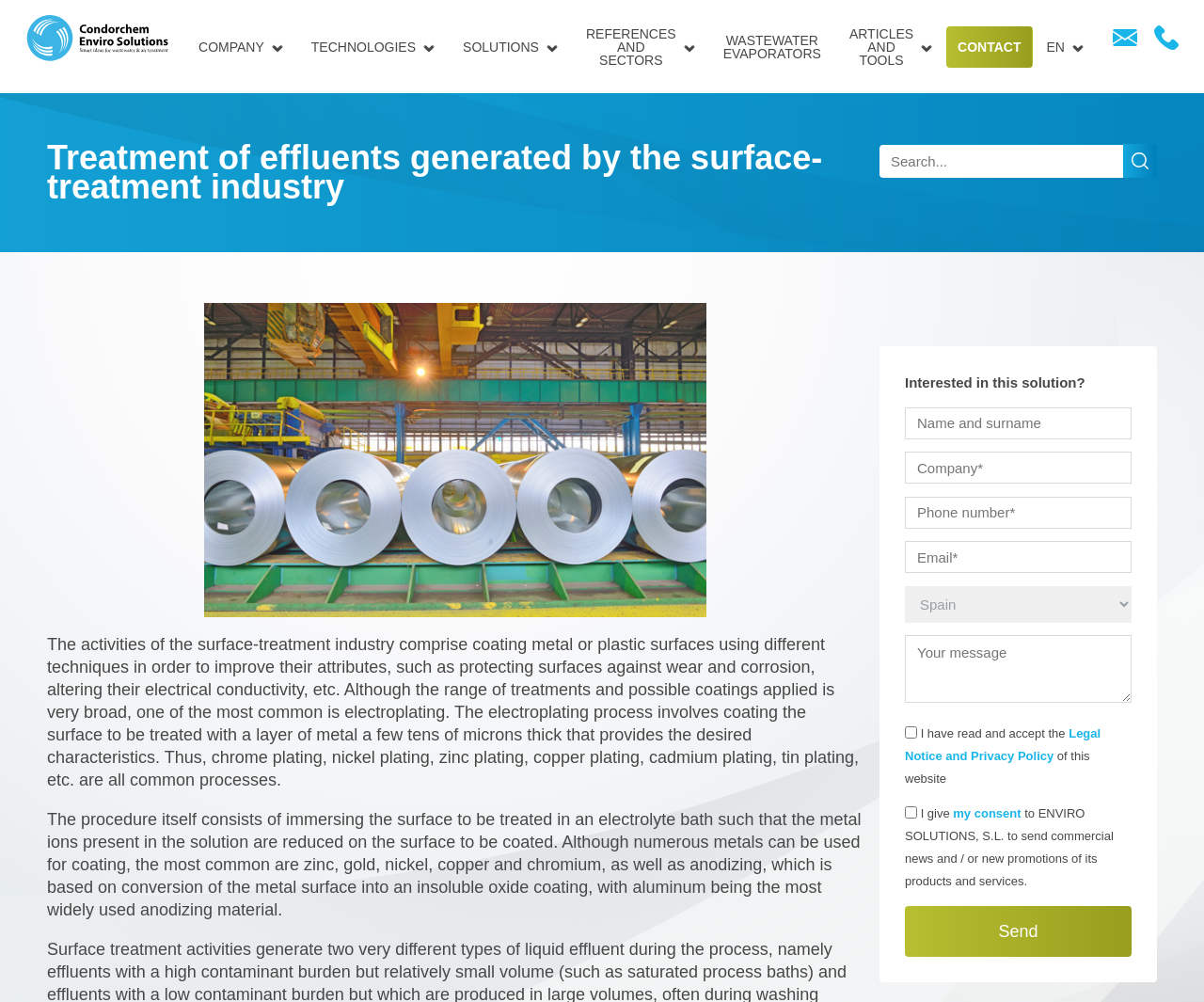Locate and provide the bounding box coordinates for the HTML element that matches this description: "name="text-740" placeholder="Name and surname"".

[0.752, 0.406, 0.94, 0.438]